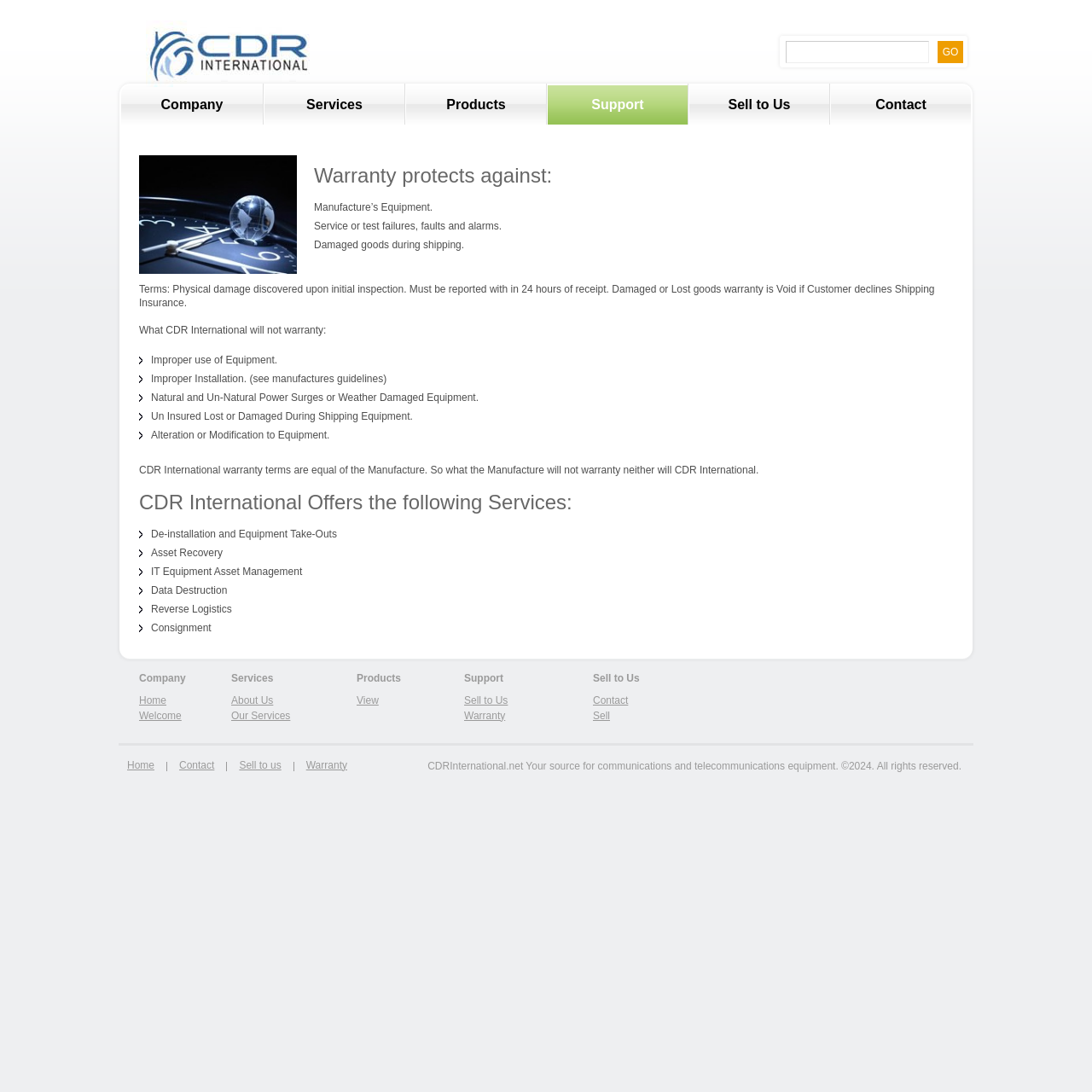Please determine the bounding box coordinates for the element with the description: "Sell to Us".

[0.631, 0.078, 0.759, 0.114]